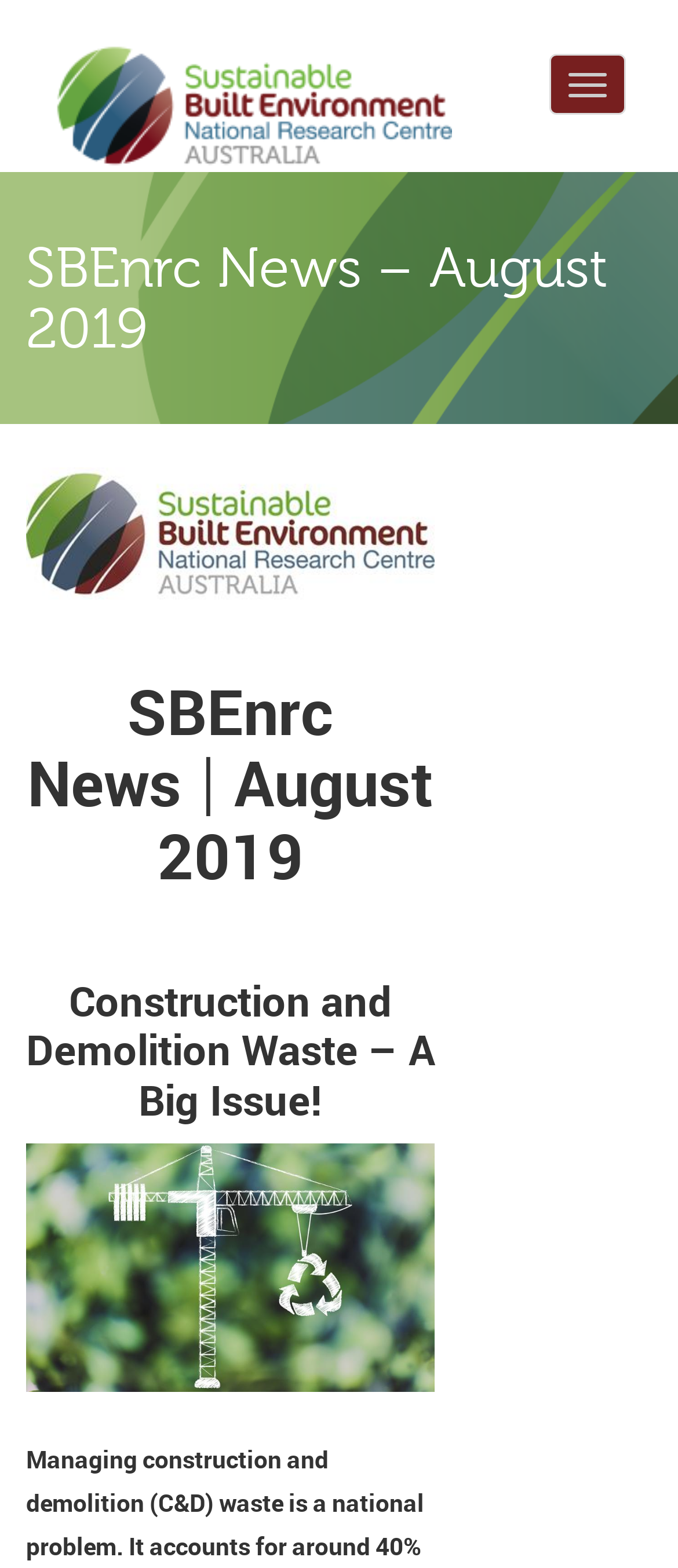Provide an in-depth description of the elements and layout of the webpage.

The webpage appears to be a news article page from the Sustainable Built Environment National Research Centre (SBEnrc). At the top-left corner, there is a link, and next to it, an image is positioned. A button labeled "Toggle navigation" is located at the top-right corner.

The main content of the page is headed by a title "SBEnrc News – August 2019", which is divided into two lines. Below the title, there is a large image that spans almost the entire width of the page. 

Underneath the image, there are two headings. The first one is "SBEnrc News | August 2019", which seems to be a subheading. The second heading, "Construction and Demolition Waste – A Big Issue!", appears to be the title of the news article.